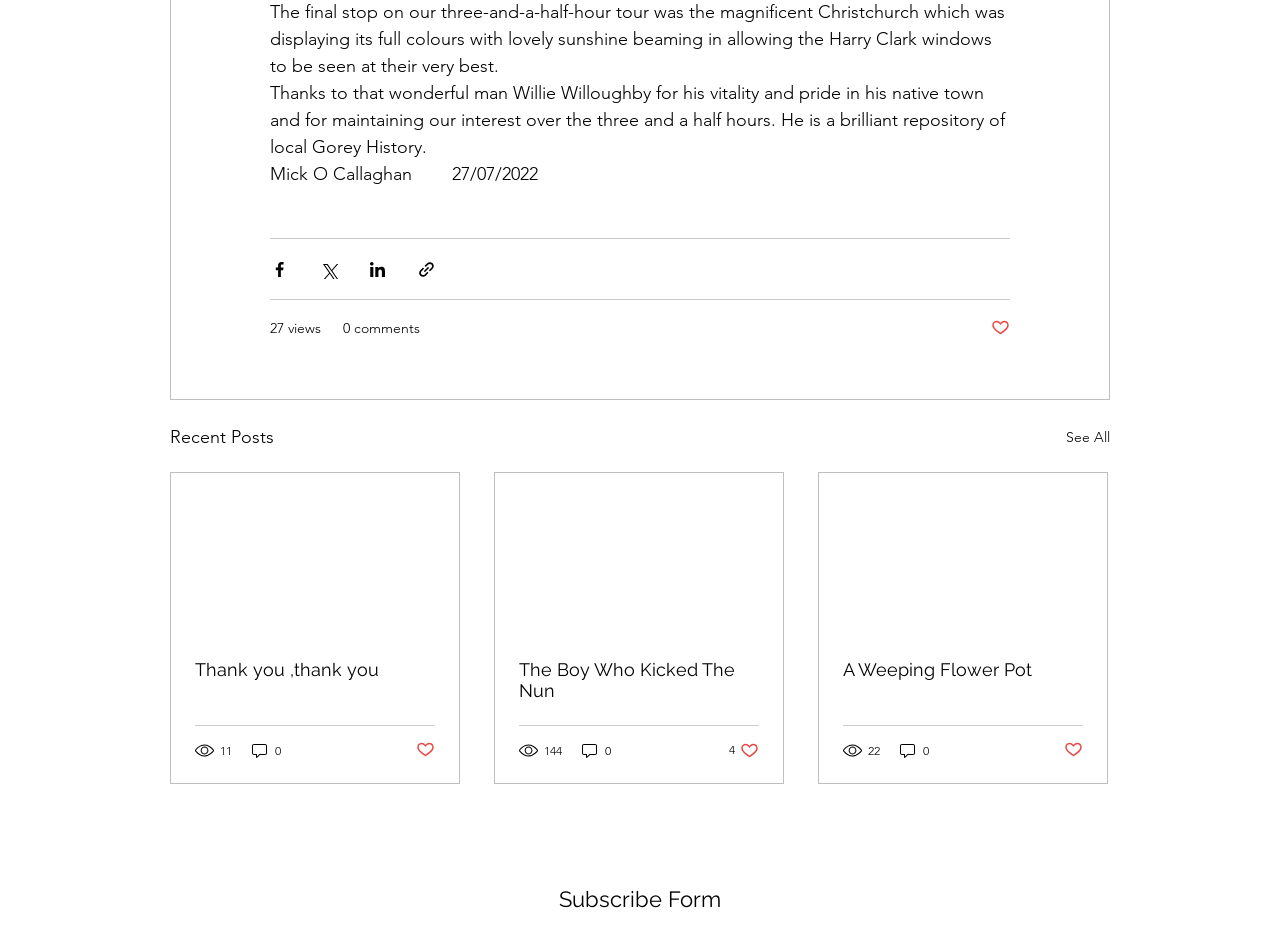Indicate the bounding box coordinates of the element that needs to be clicked to satisfy the following instruction: "Share via Facebook". The coordinates should be four float numbers between 0 and 1, i.e., [left, top, right, bottom].

[0.211, 0.28, 0.226, 0.3]